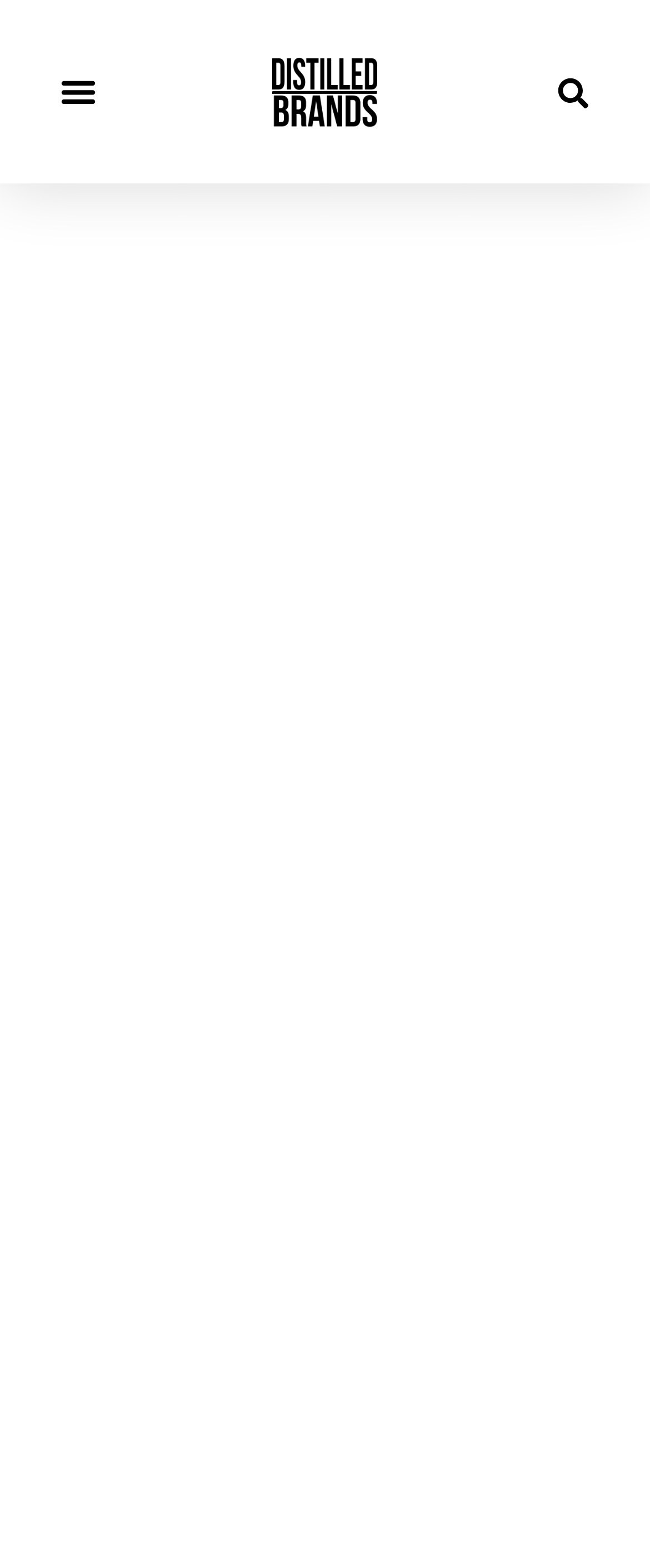Find and generate the main title of the webpage.

Burning Barn Honey & Rum Liqueur